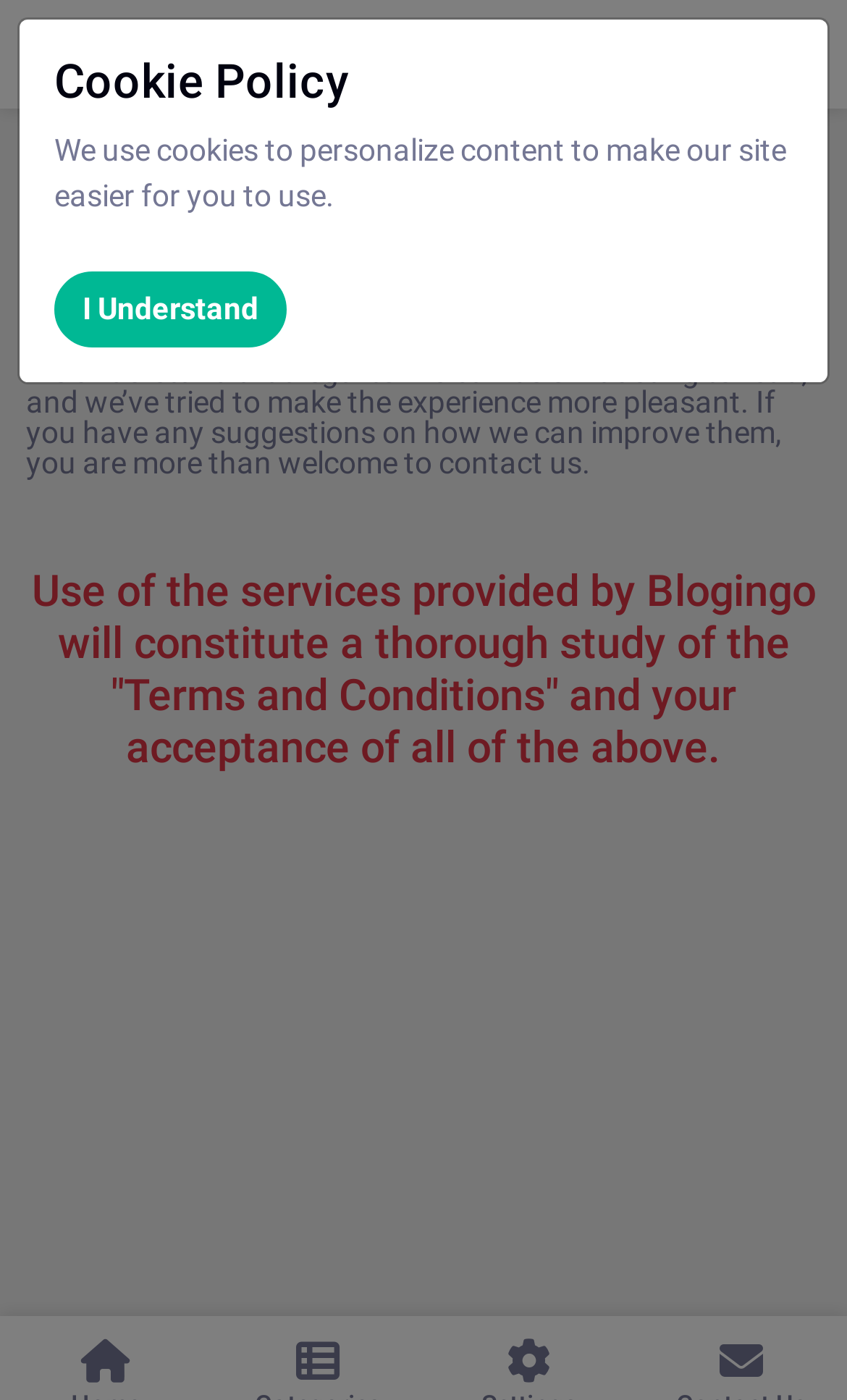From the webpage screenshot, predict the bounding box of the UI element that matches this description: "alt="Blogingo"".

[0.031, 0.012, 0.121, 0.066]